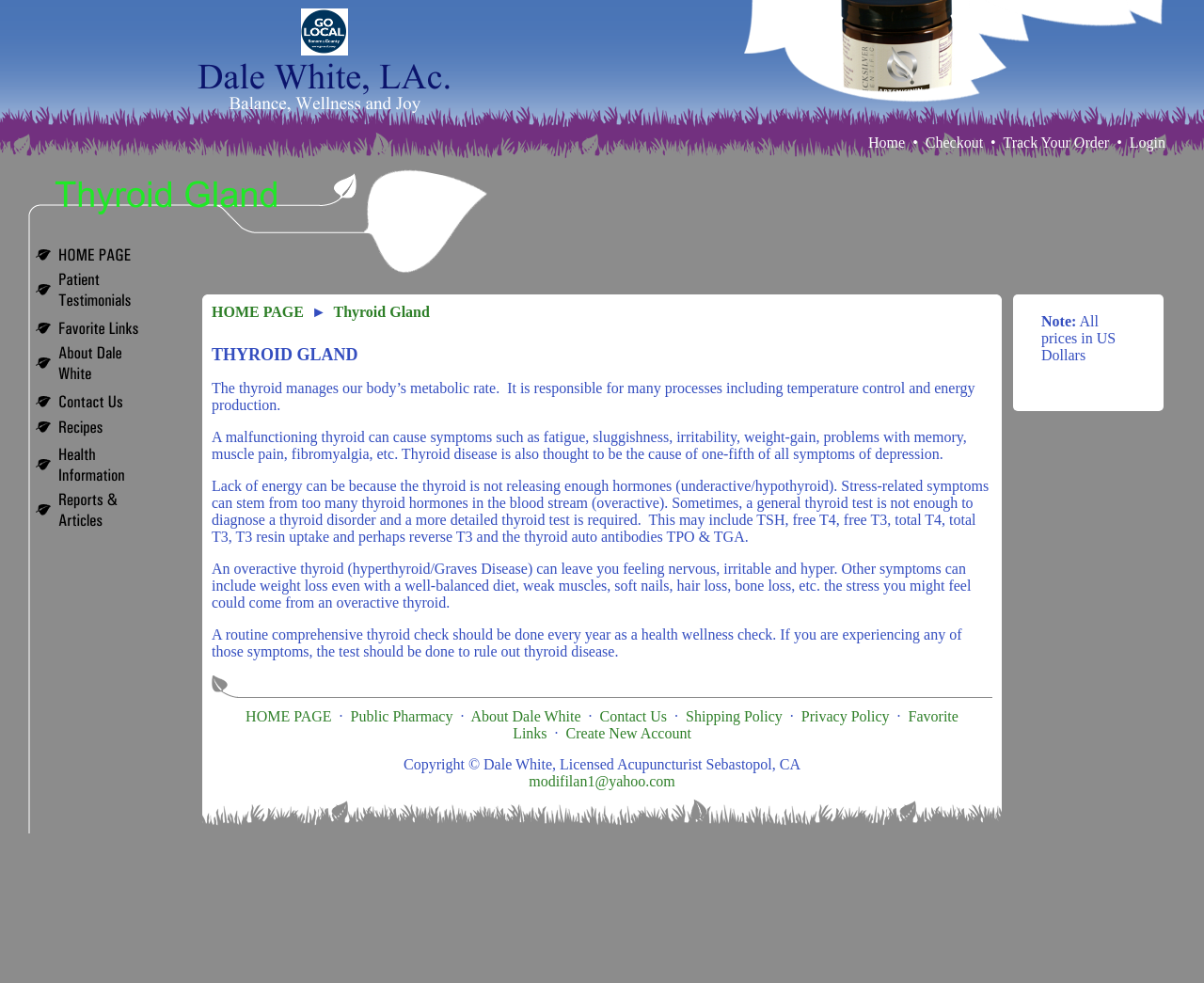How many links are there in the top navigation menu?
Please ensure your answer to the question is detailed and covers all necessary aspects.

I counted the links in the top navigation menu, which are 'Home', 'Checkout', 'Track Your Order', 'Login', and found that there are 5 links in total.